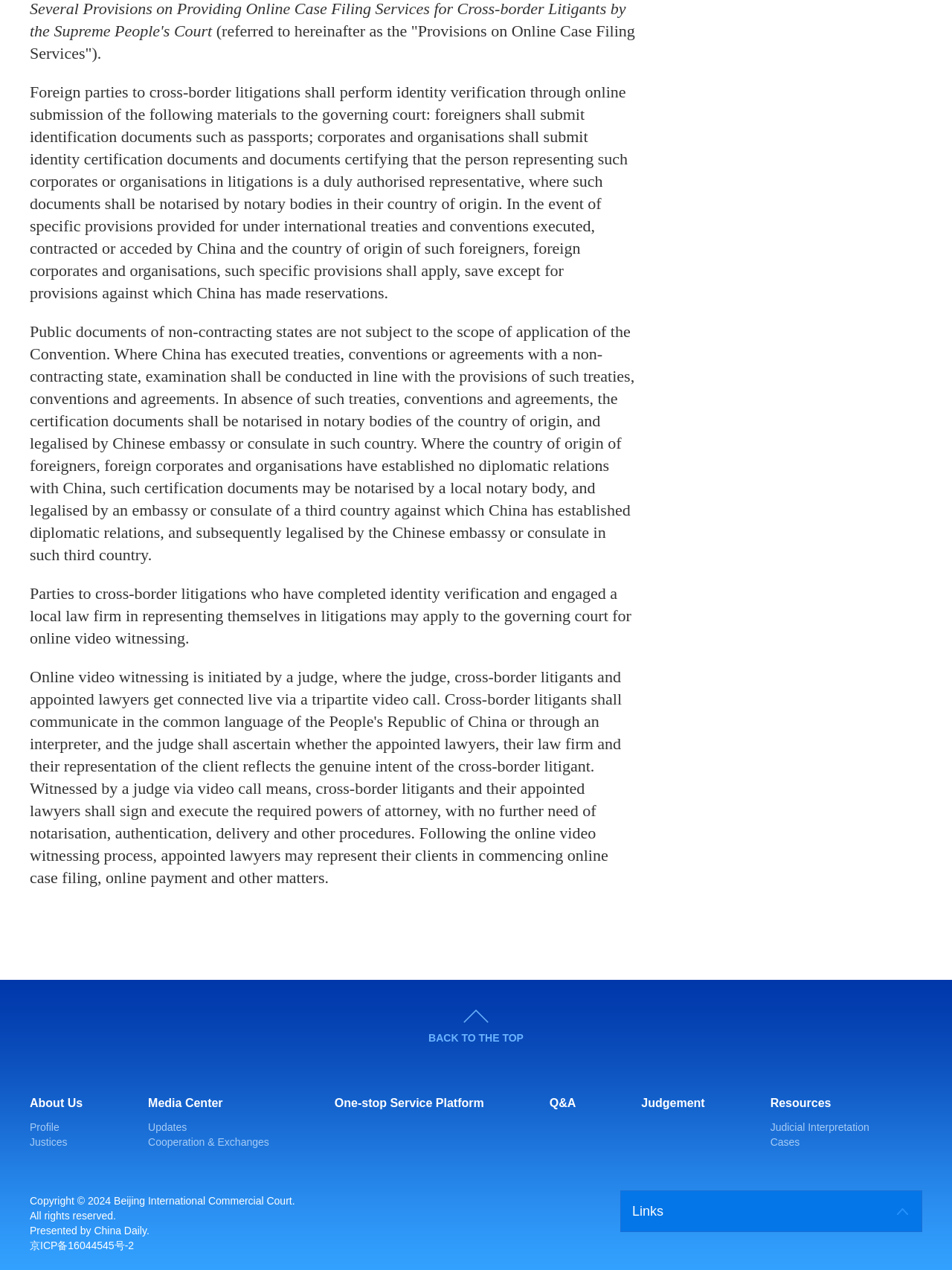Specify the bounding box coordinates for the region that must be clicked to perform the given instruction: "view profile".

[0.031, 0.883, 0.062, 0.892]